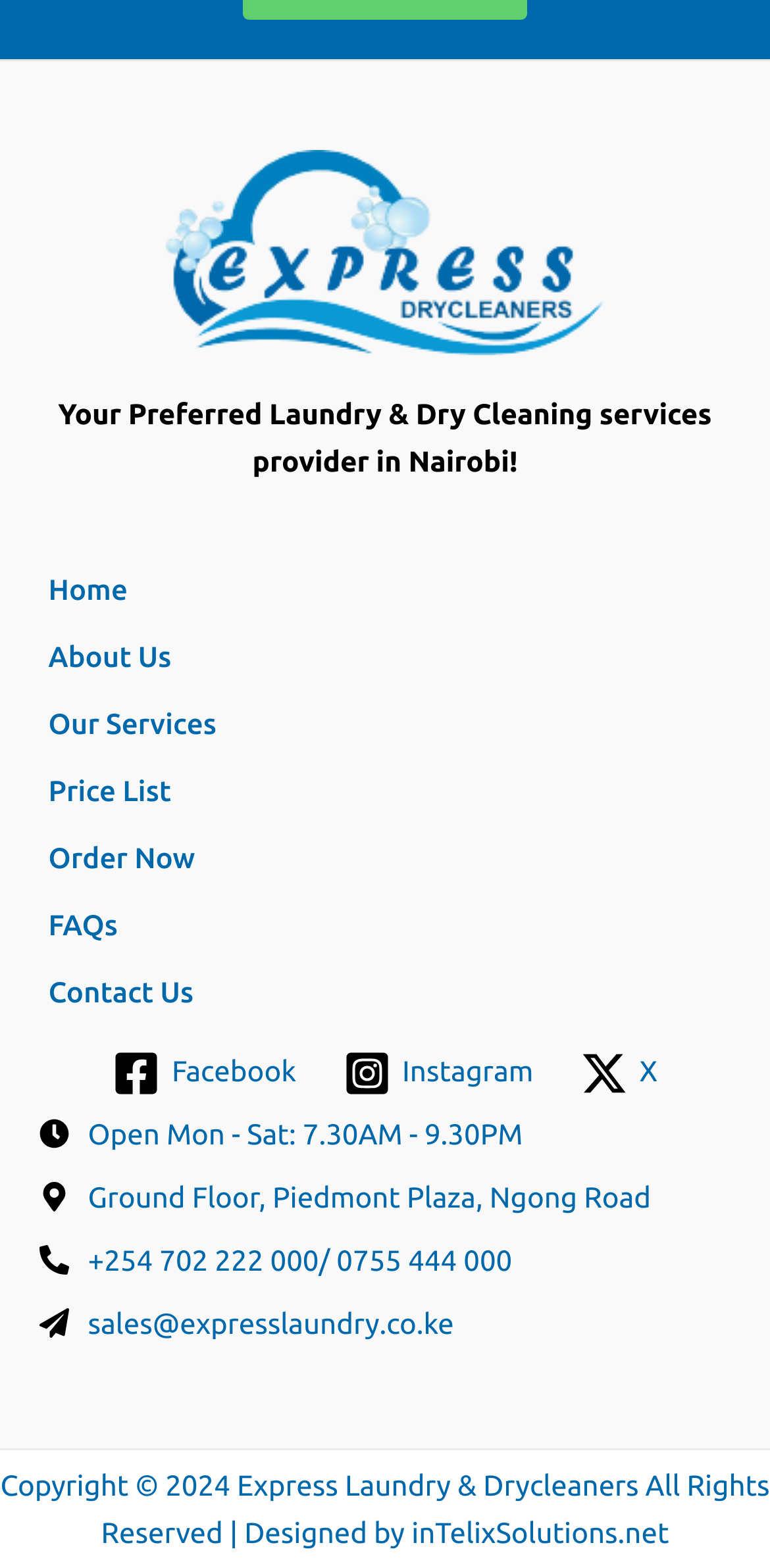What is the name of the laundry service?
Please provide a detailed and thorough answer to the question.

The name of the laundry service can be found in the image description of the figure element with bounding box coordinates [0.215, 0.096, 0.785, 0.227], which is 'Express Dry Cleaning & Laundry Services in Nairobi'.